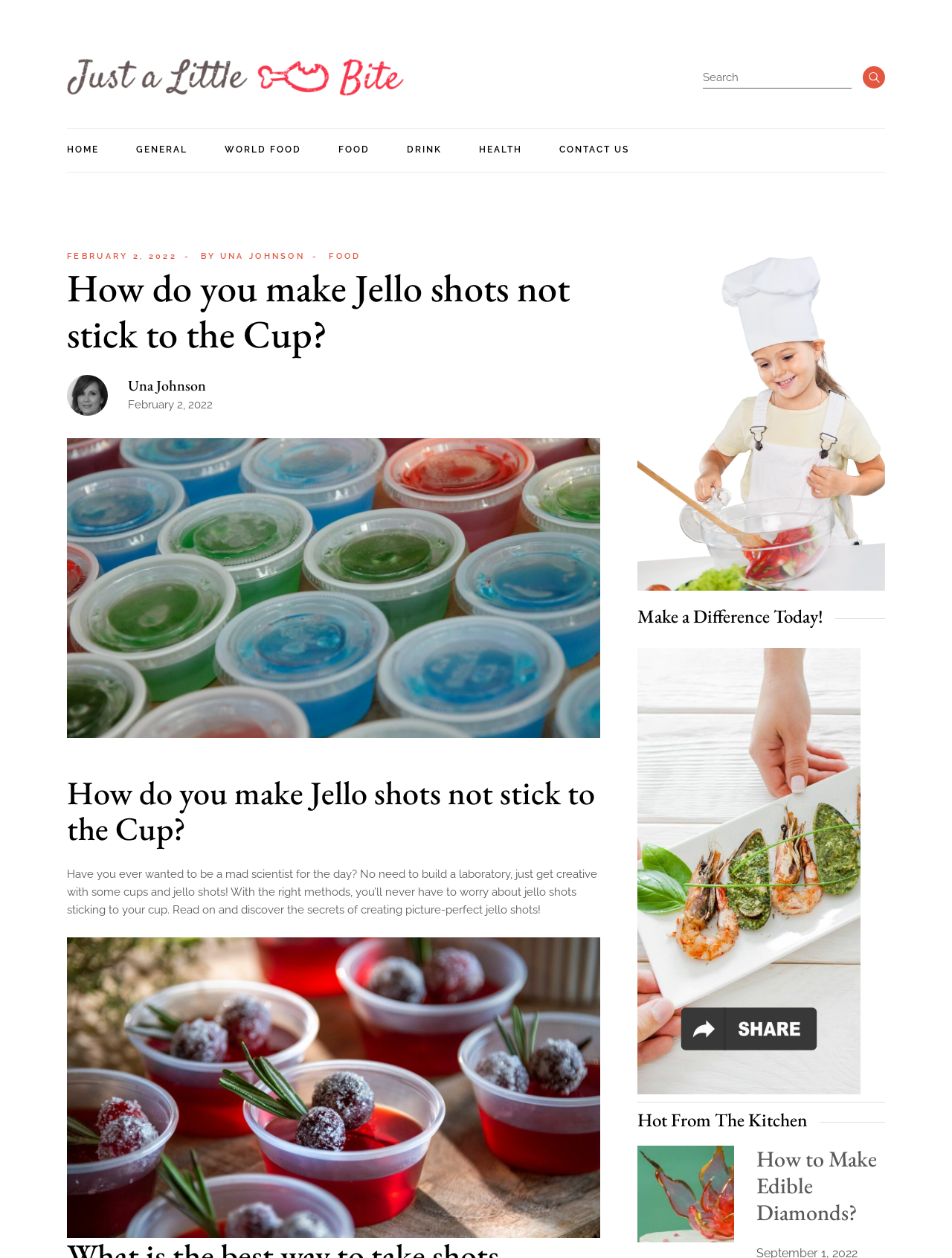Who is the author of the article?
Using the image, answer in one word or phrase.

Una Johnson